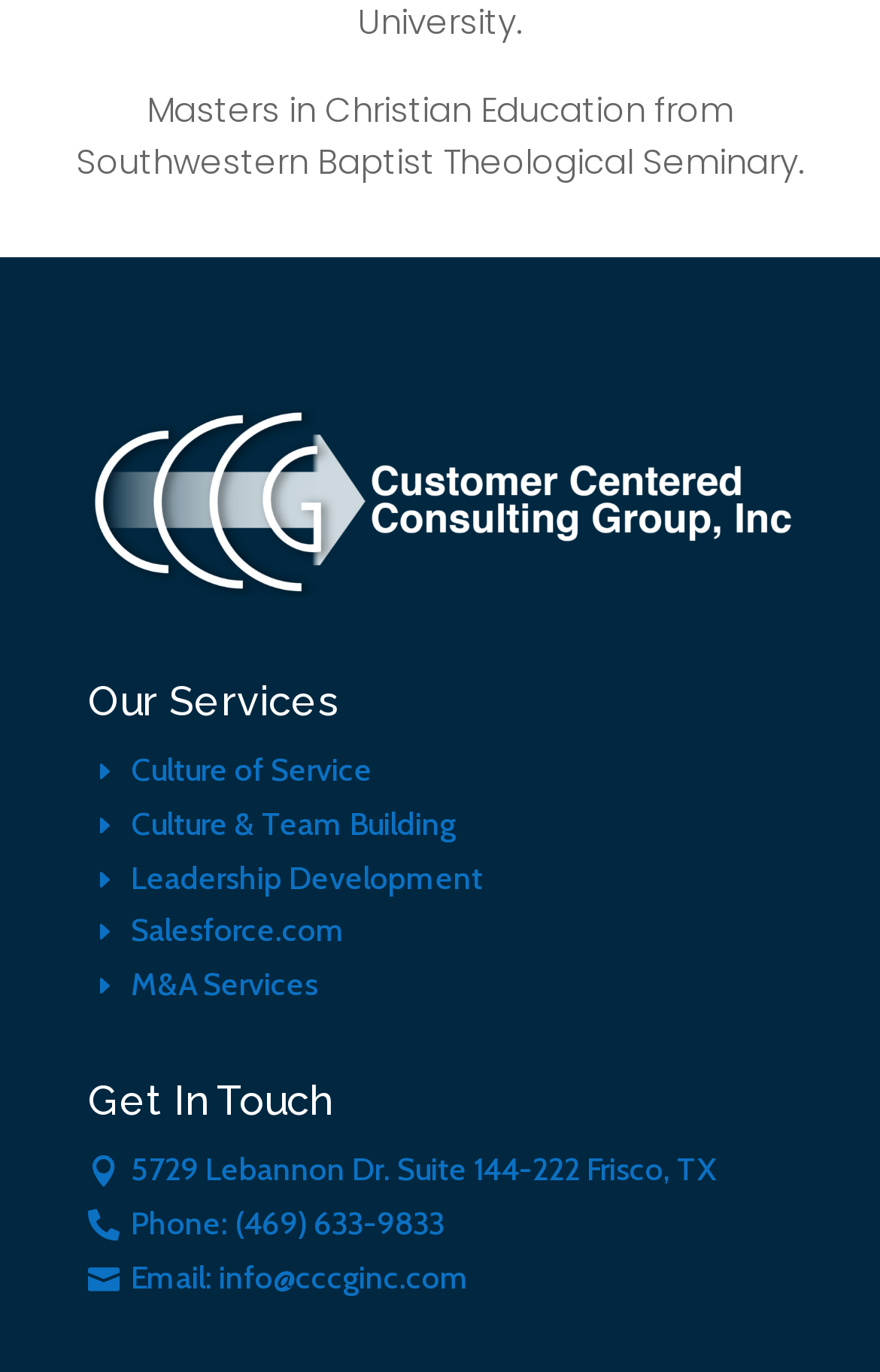What services does the company offer?
Please craft a detailed and exhaustive response to the question.

The services offered by the company are listed as links under the 'Our Services' heading, which includes 'E Culture of Service', 'E Culture & Team Building', 'E Leadership Development', 'E Salesforce.com', and 'E M&A Services'.